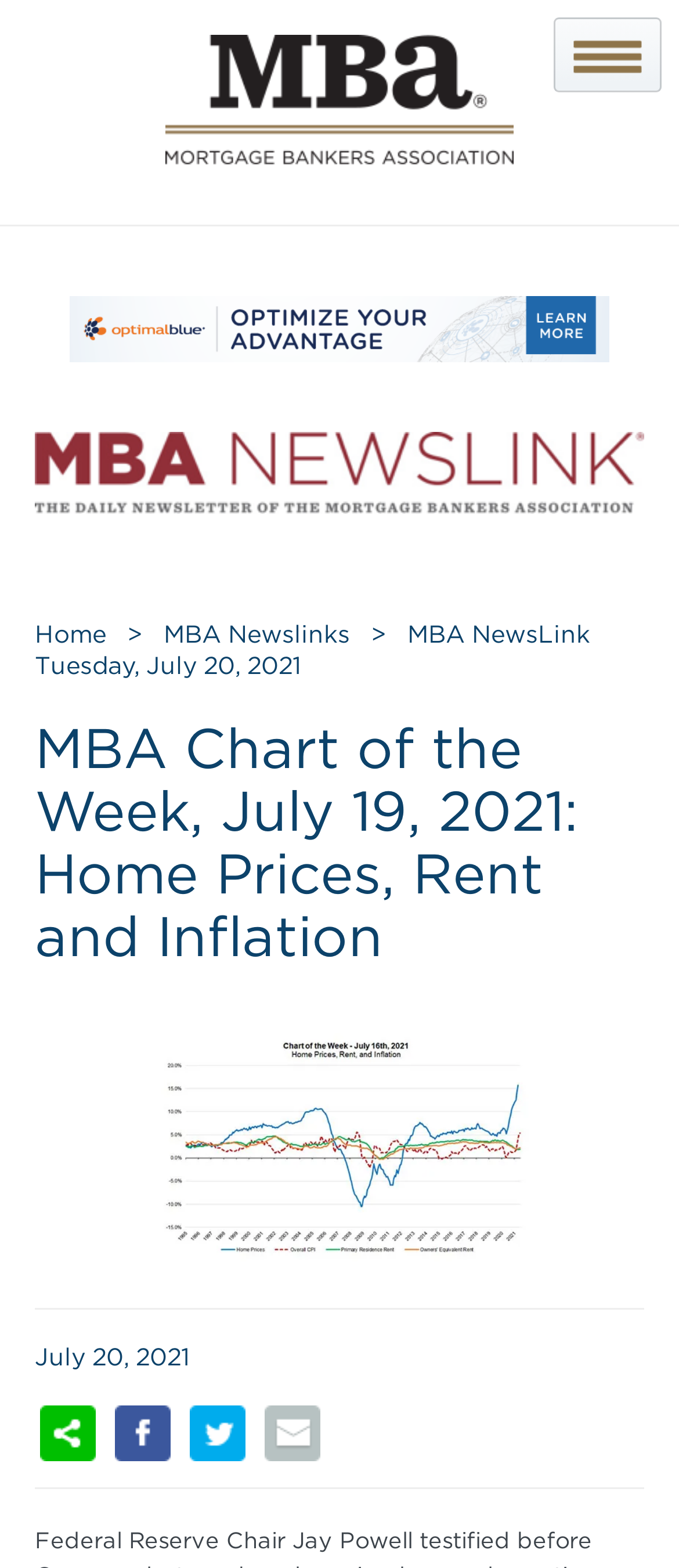How many links are there in the top navigation bar?
Using the image as a reference, answer the question with a short word or phrase.

4